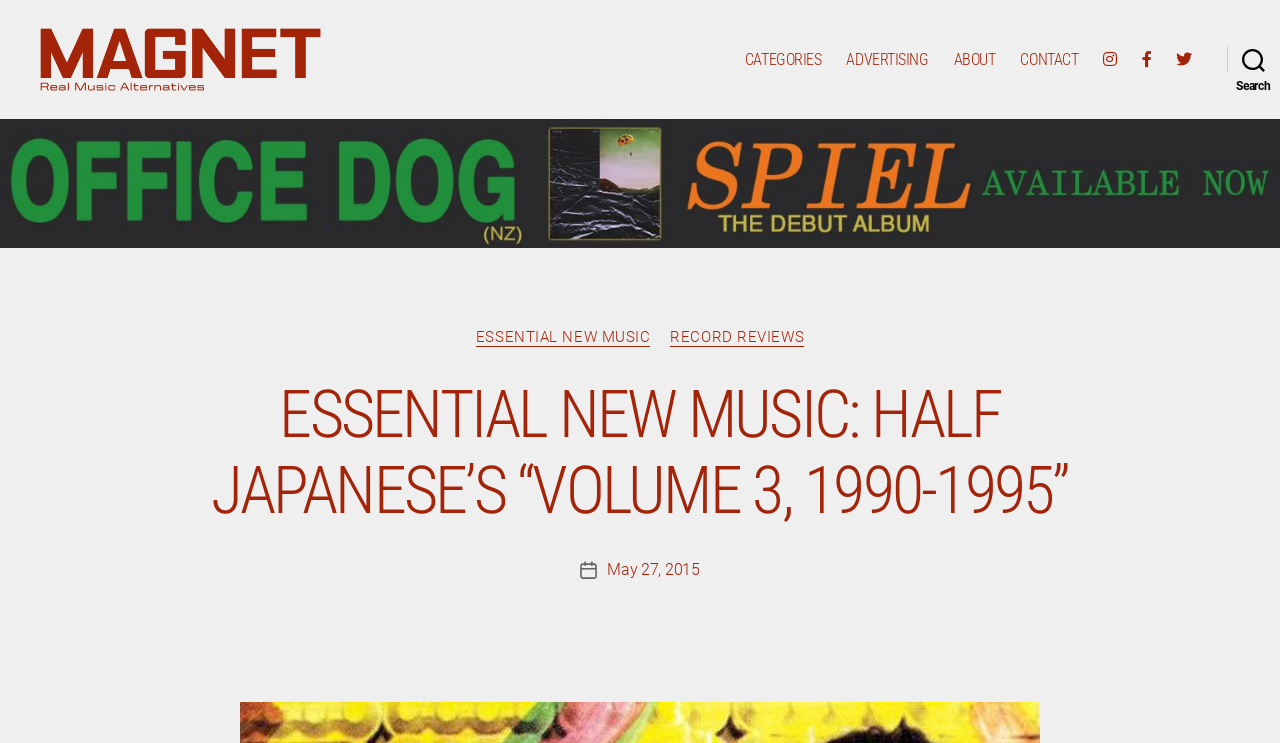When was the article published?
Provide a thorough and detailed answer to the question.

The publication date of the article can be found at the bottom of the header section, where it is written 'May 27, 2015'.